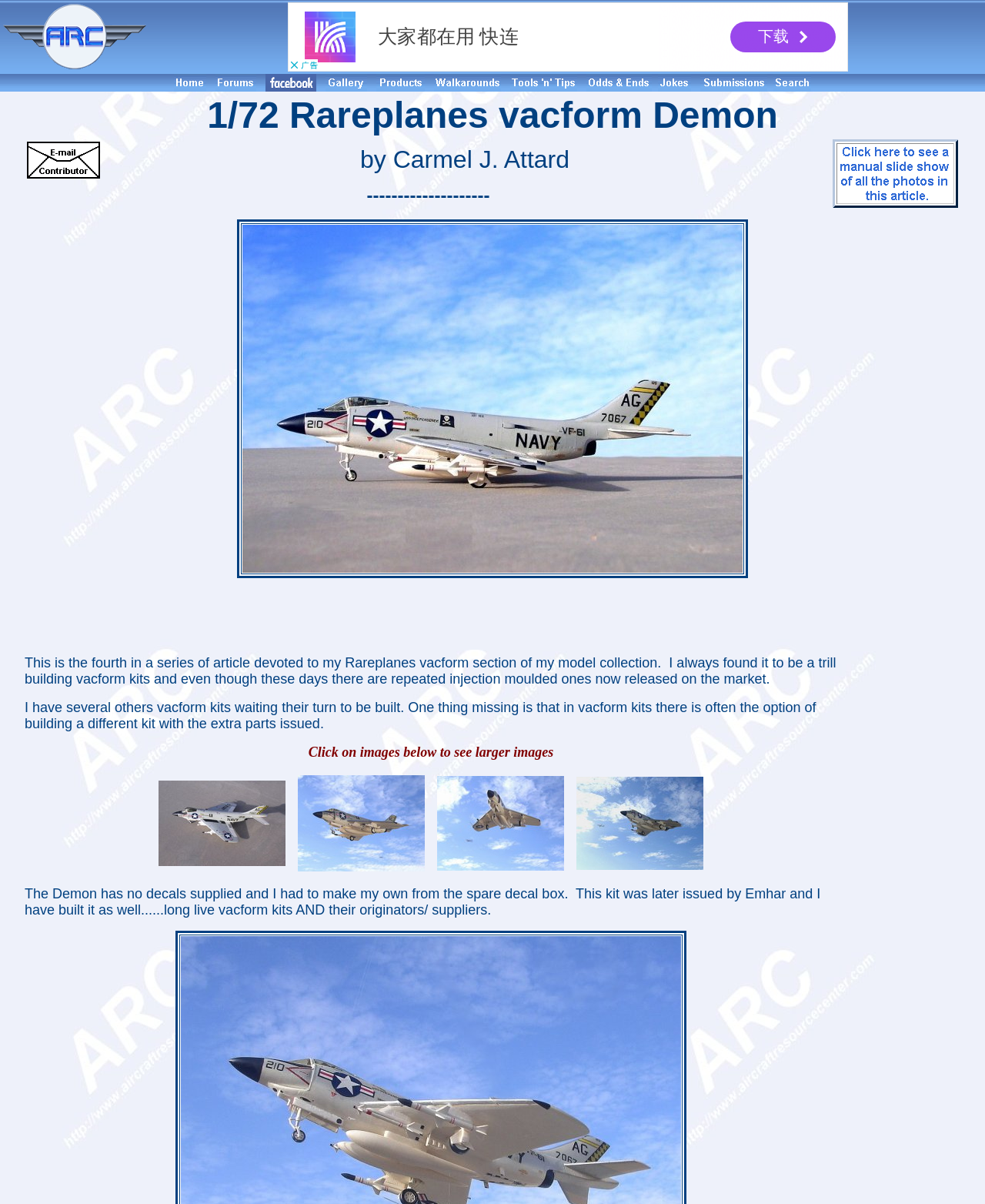From the given element description: "aria-label="Advertisement" name="aswift_1" title="Advertisement"", find the bounding box for the UI element. Provide the coordinates as four float numbers between 0 and 1, in the order [left, top, right, bottom].

[0.219, 0.482, 0.788, 0.54]